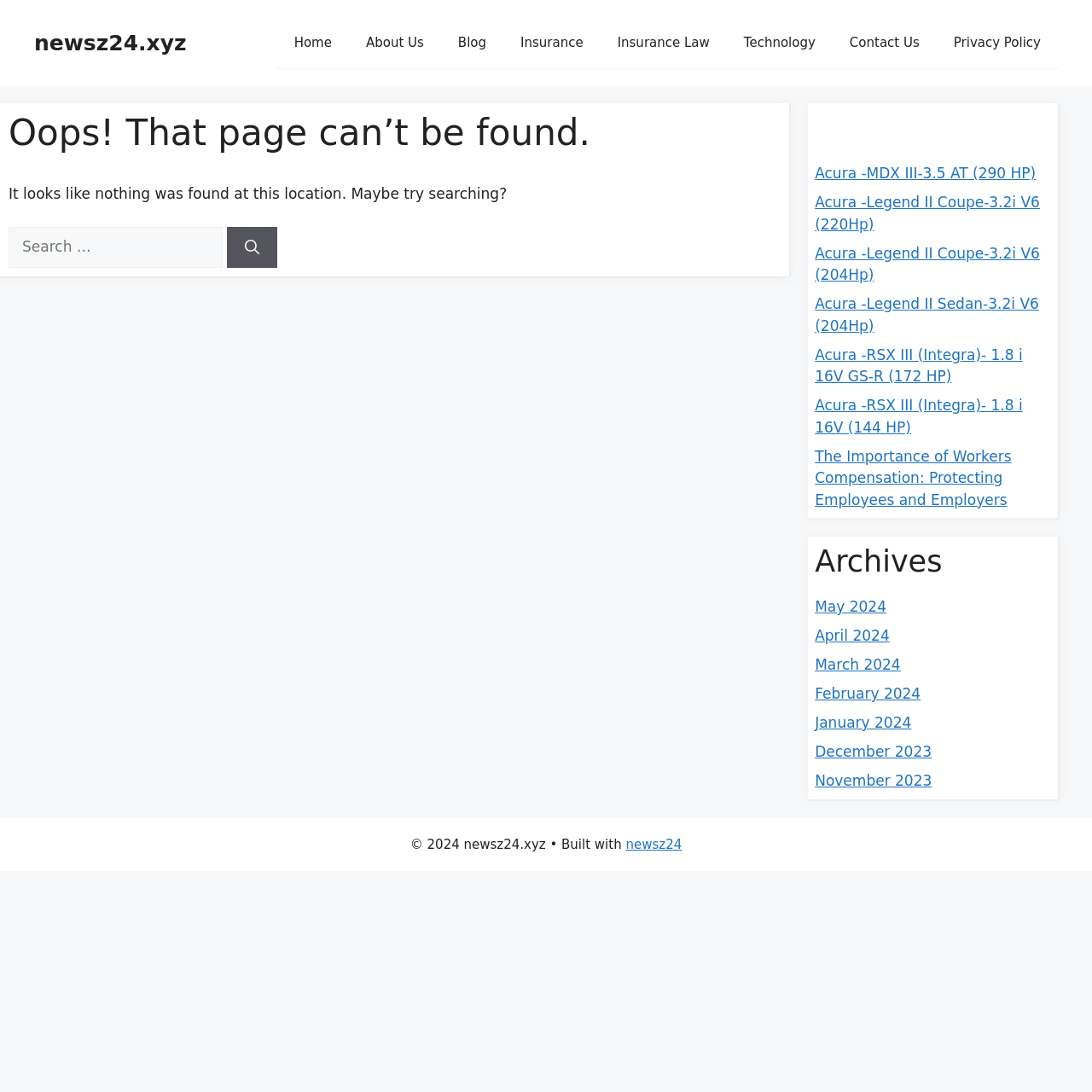Please identify the bounding box coordinates of the element's region that I should click in order to complete the following instruction: "View archives for May 2024". The bounding box coordinates consist of four float numbers between 0 and 1, i.e., [left, top, right, bottom].

[0.746, 0.548, 0.812, 0.563]